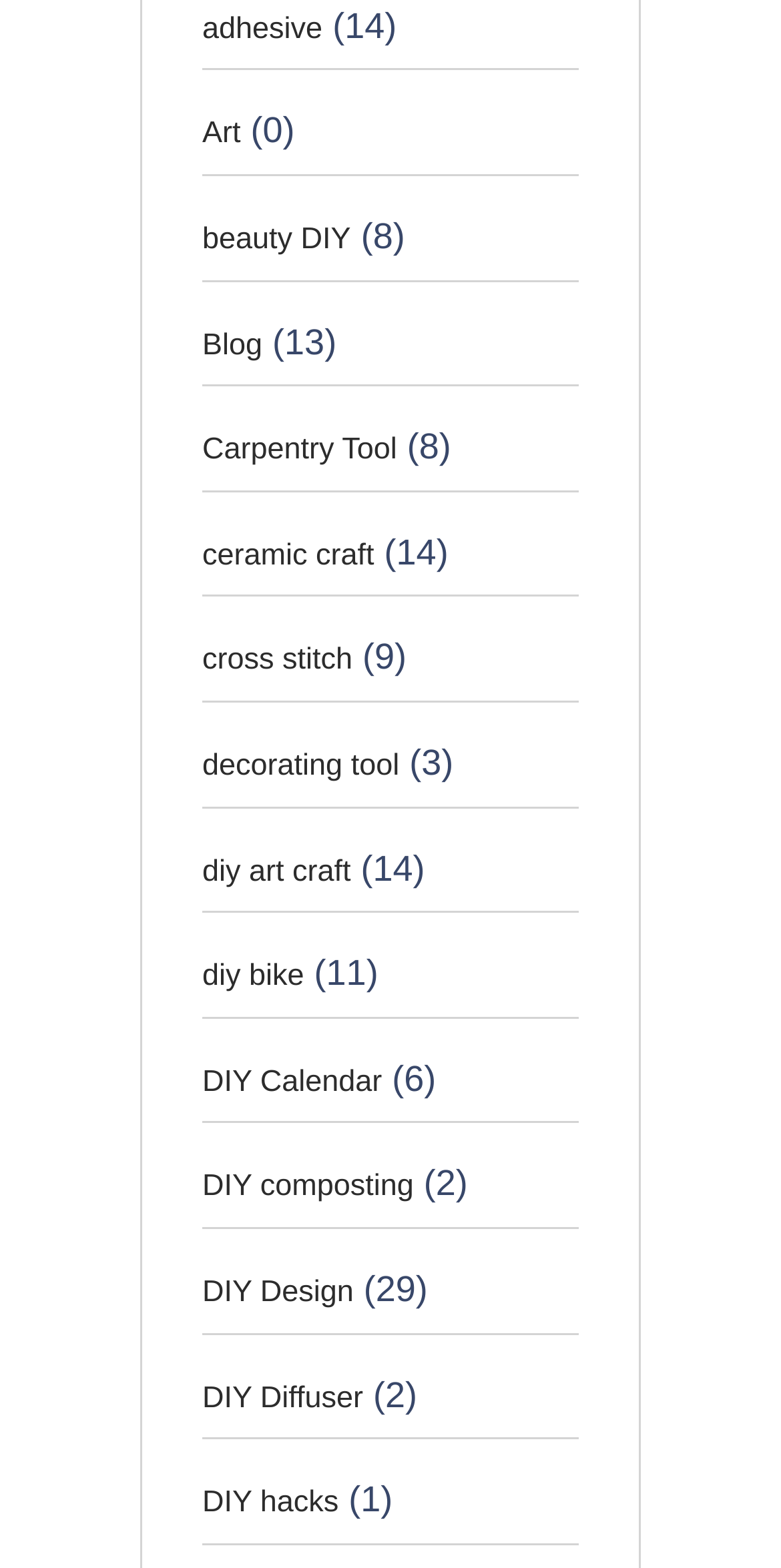Please pinpoint the bounding box coordinates for the region I should click to adhere to this instruction: "check DIY Design".

[0.259, 0.813, 0.453, 0.835]